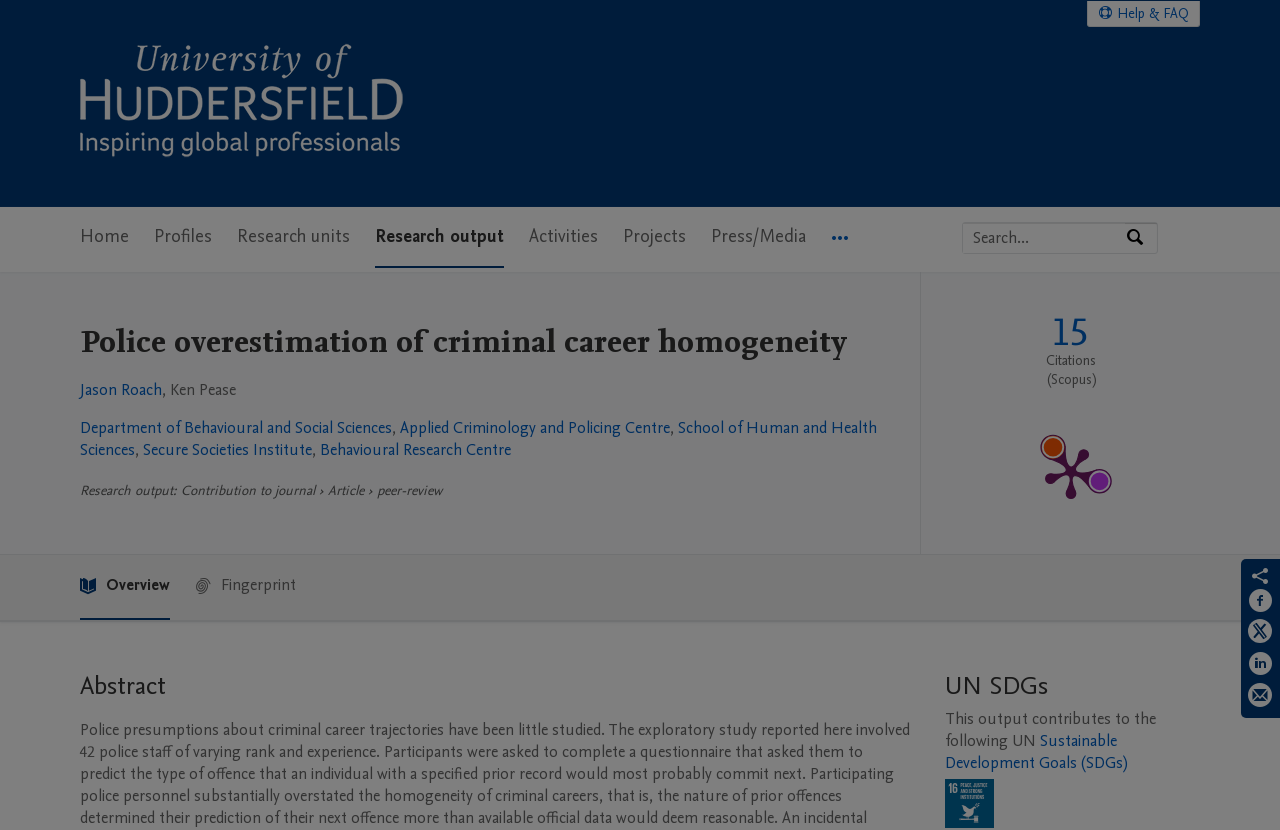Point out the bounding box coordinates of the section to click in order to follow this instruction: "Search by expertise, name or affiliation".

[0.752, 0.269, 0.879, 0.305]